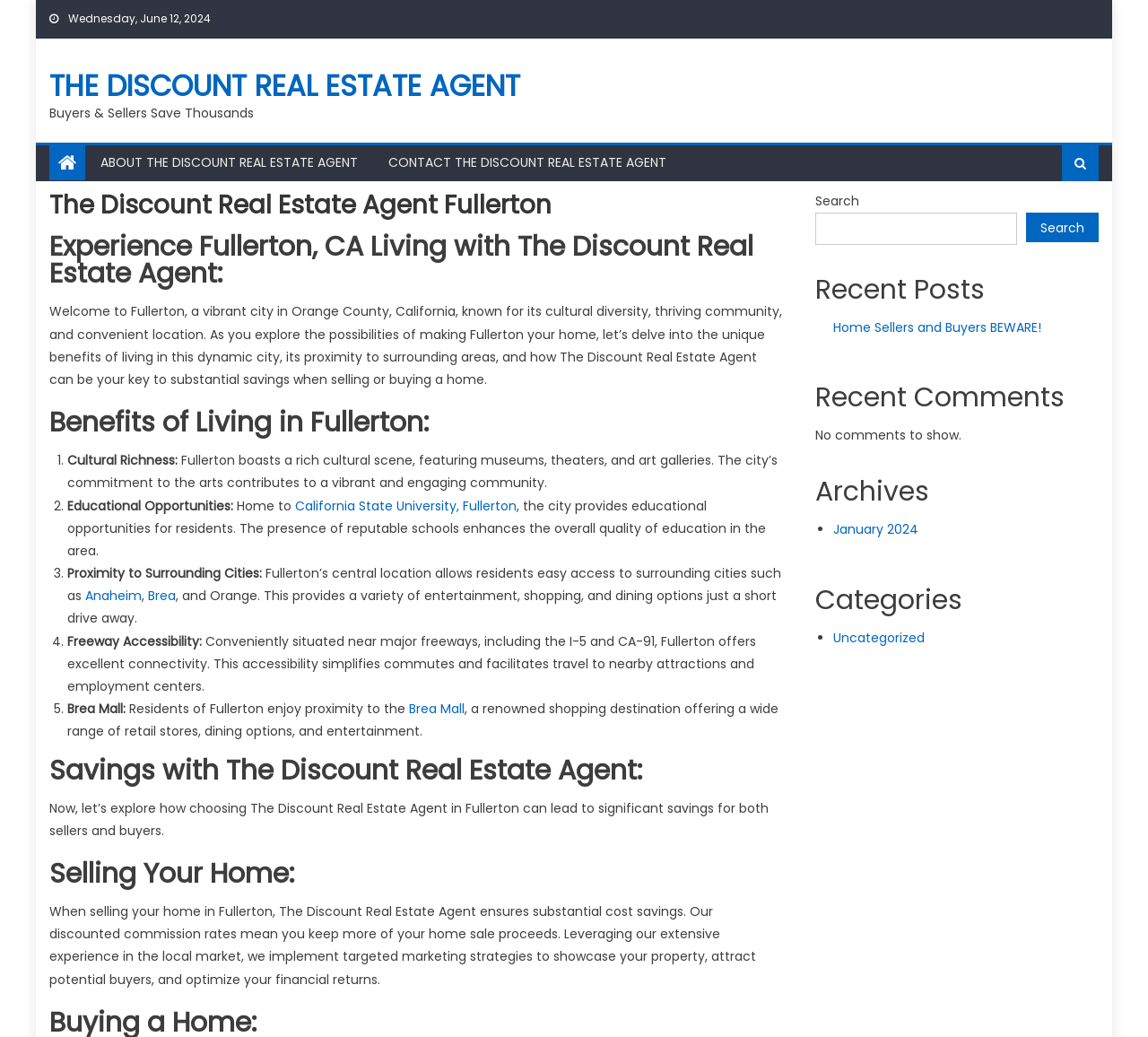Please identify the bounding box coordinates of where to click in order to follow the instruction: "Read the recent post 'Home Sellers and Buyers BEWARE!'".

[0.726, 0.307, 0.907, 0.324]